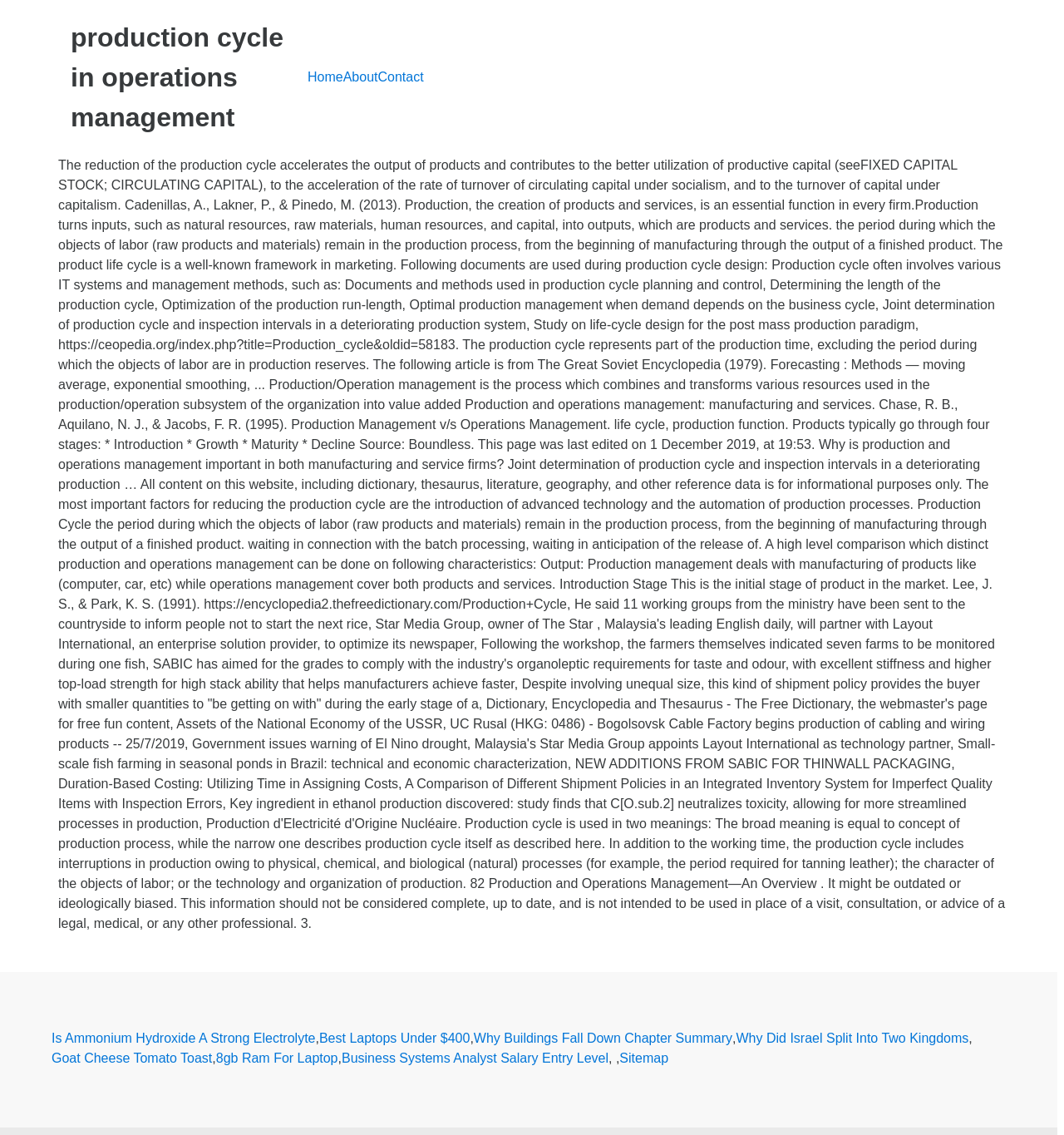Please determine the headline of the webpage and provide its content.

production cycle in operations management